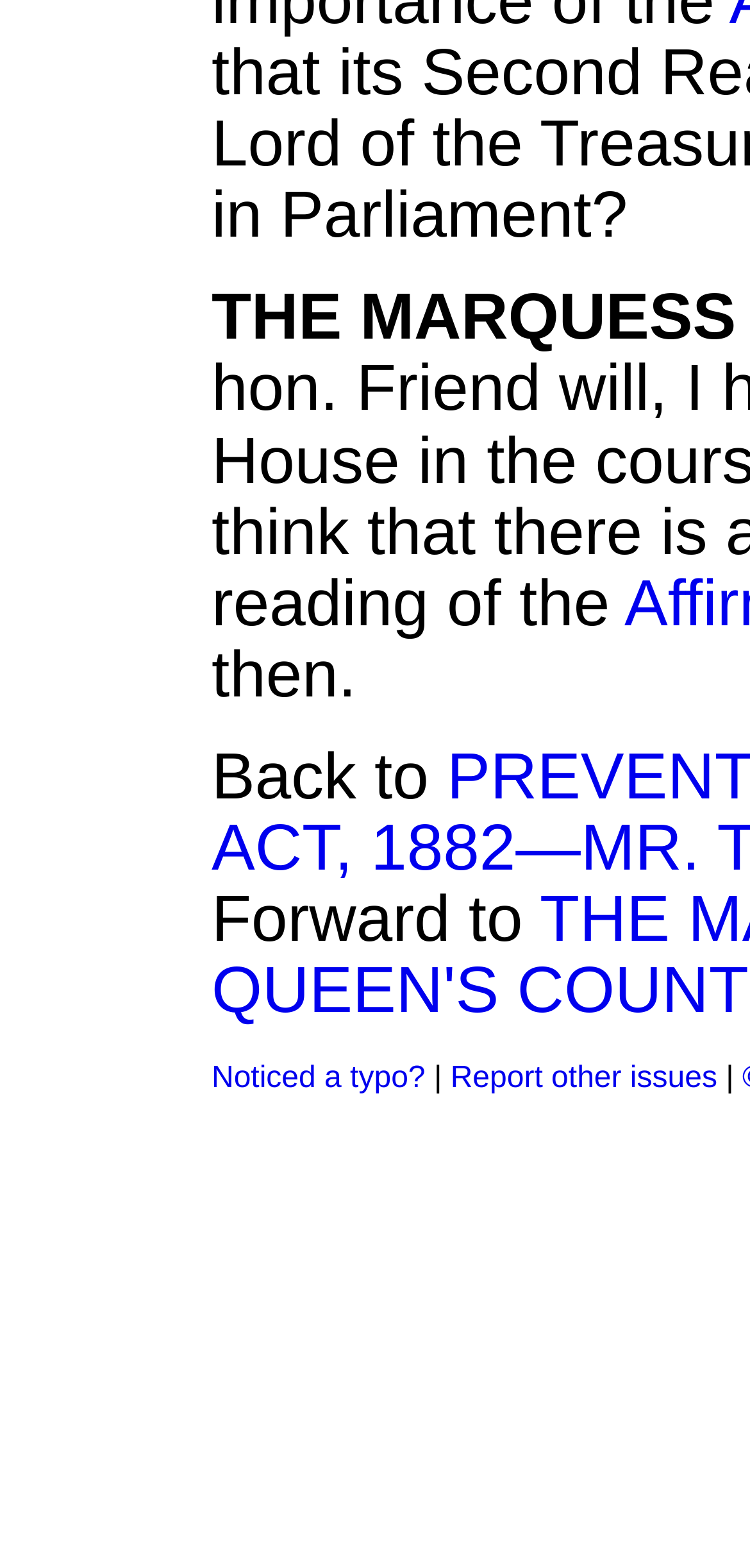Using the description "Report other issues", predict the bounding box of the relevant HTML element.

[0.601, 0.677, 0.956, 0.698]